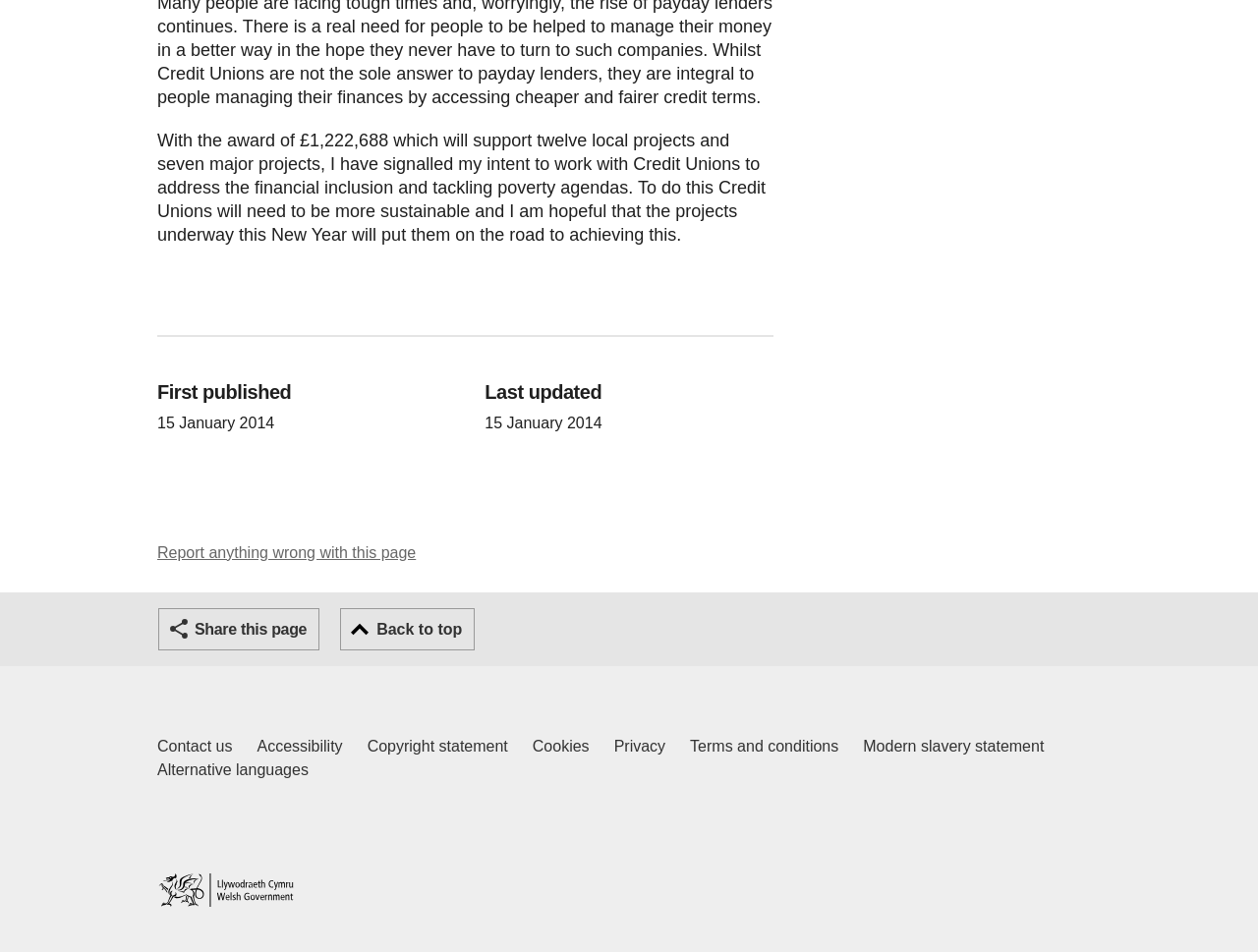Given the description "Share this page", determine the bounding box of the corresponding UI element.

[0.126, 0.639, 0.254, 0.683]